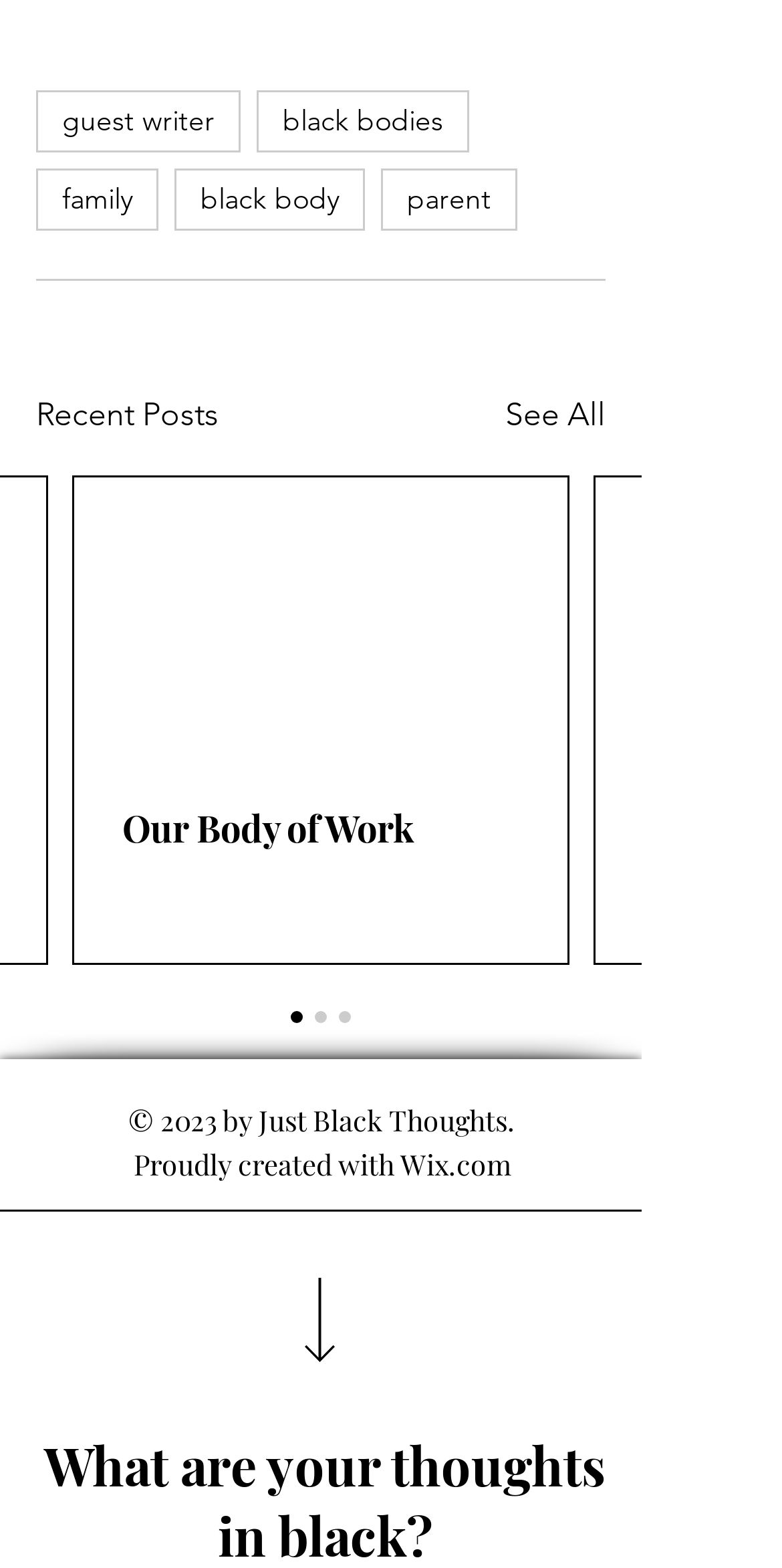What is the purpose of the 'Back to top' link?
Based on the visual information, provide a detailed and comprehensive answer.

I found the answer by looking at the location of the 'Back to top' link, which is at the bottom of the webpage. This suggests that its purpose is to allow users to quickly scroll back to the top of the webpage.